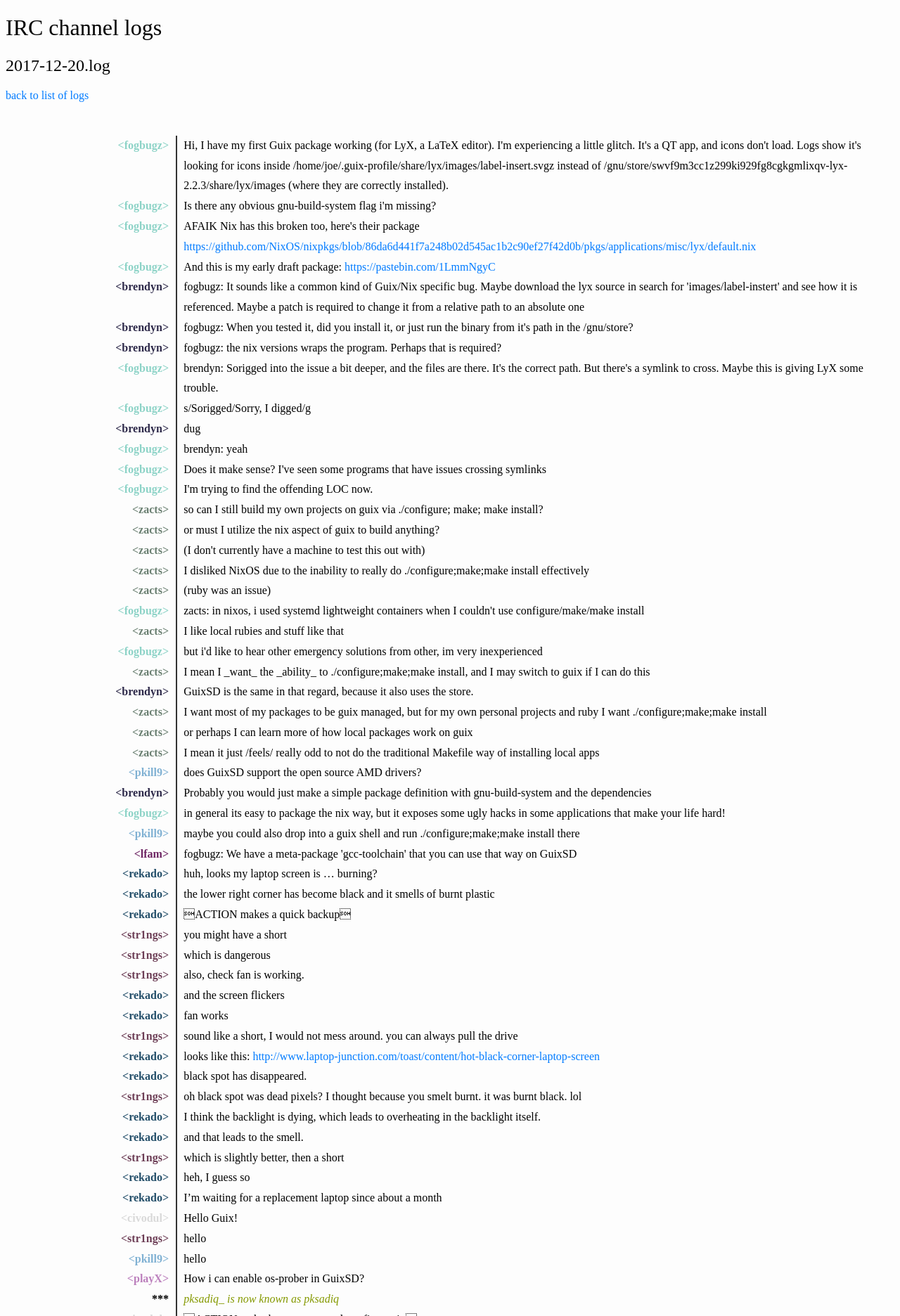Identify the bounding box of the UI component described as: "<zacts>".

[0.147, 0.383, 0.188, 0.392]